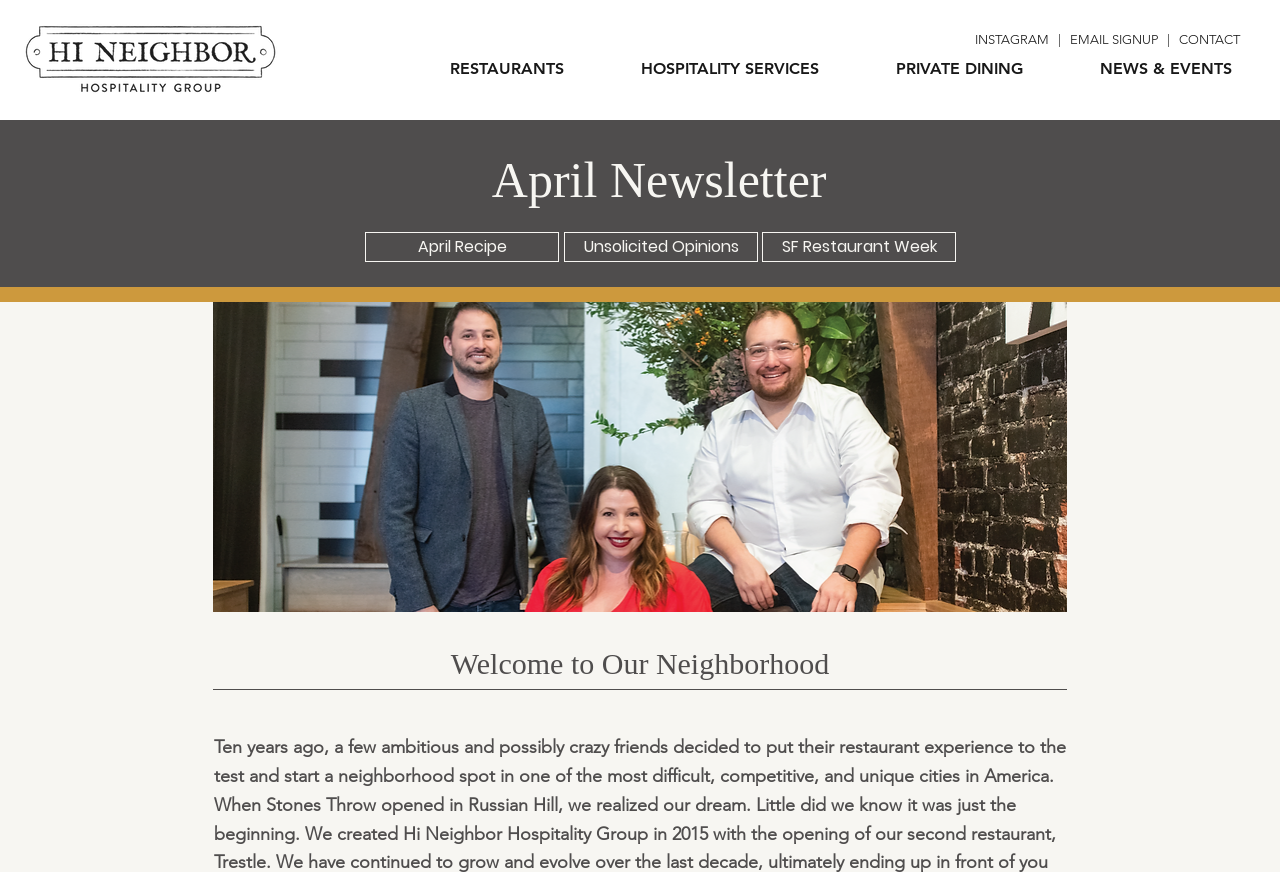Using floating point numbers between 0 and 1, provide the bounding box coordinates in the format (top-left x, top-left y, bottom-right x, bottom-right y). Locate the UI element described here: SF Restaurant Week

[0.596, 0.266, 0.747, 0.3]